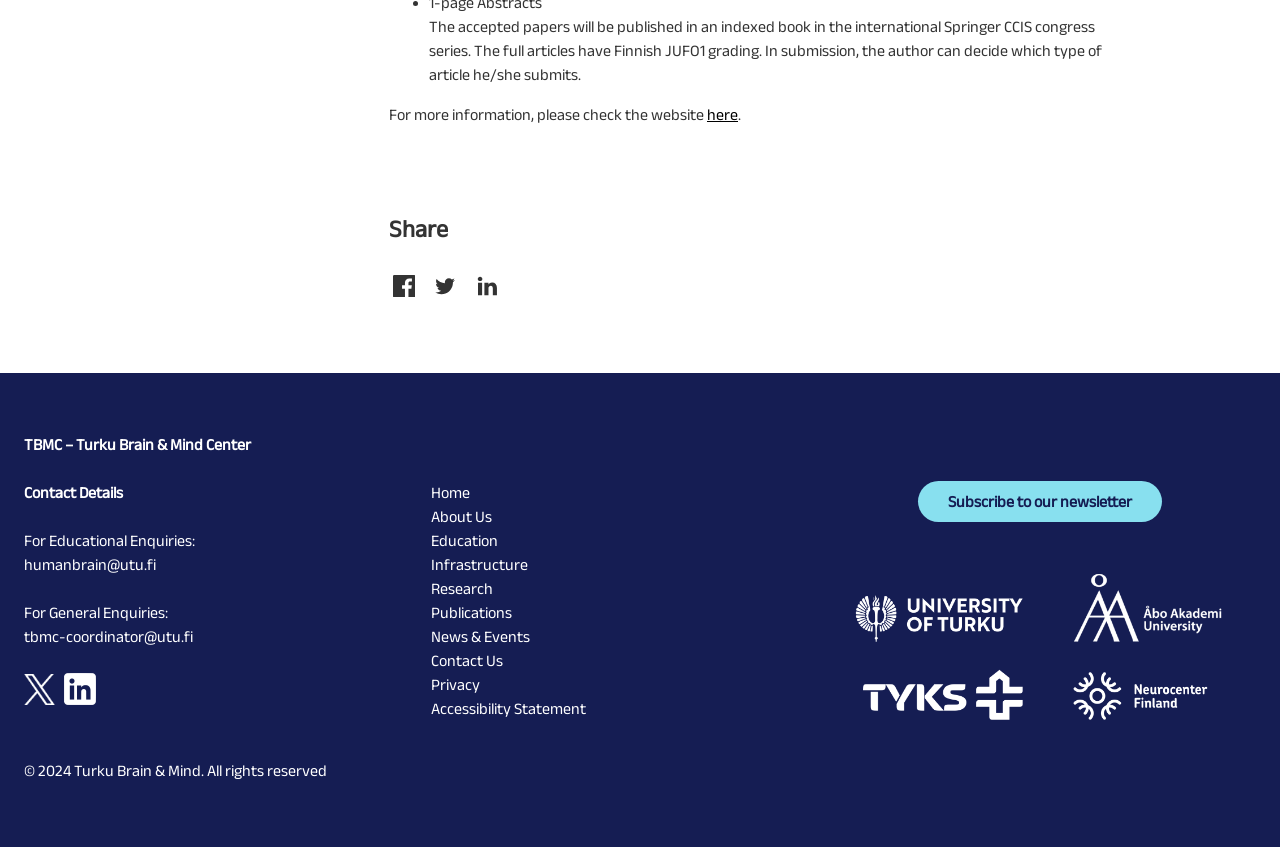Answer the question using only one word or a concise phrase: What is the email address for general enquiries?

tbmc-coordinator@utu.fi